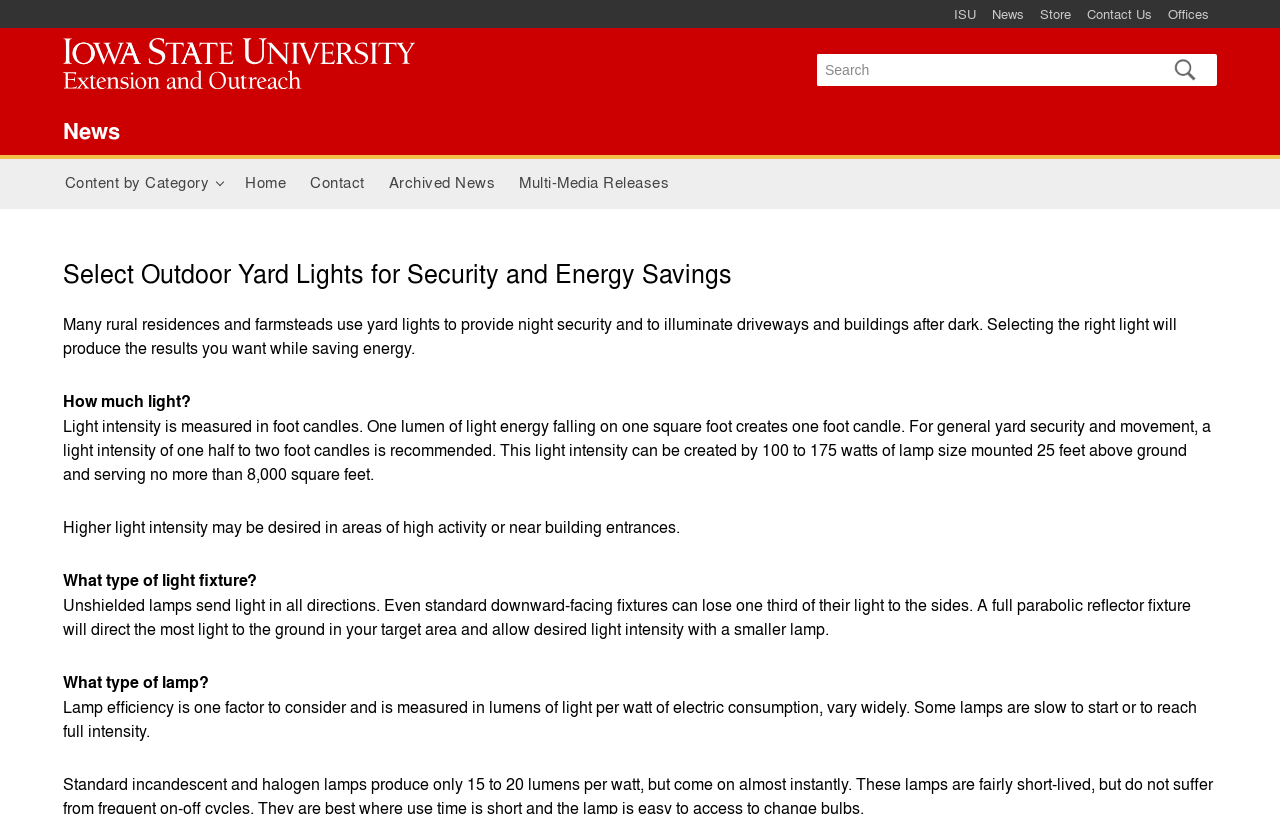What type of fixture directs the most light to the ground?
Using the information from the image, answer the question thoroughly.

The webpage explains that a full parabolic reflector fixture will direct the most light to the ground in the target area and allow desired light intensity with a smaller lamp. This information is provided in the section discussing the type of light fixture to use.